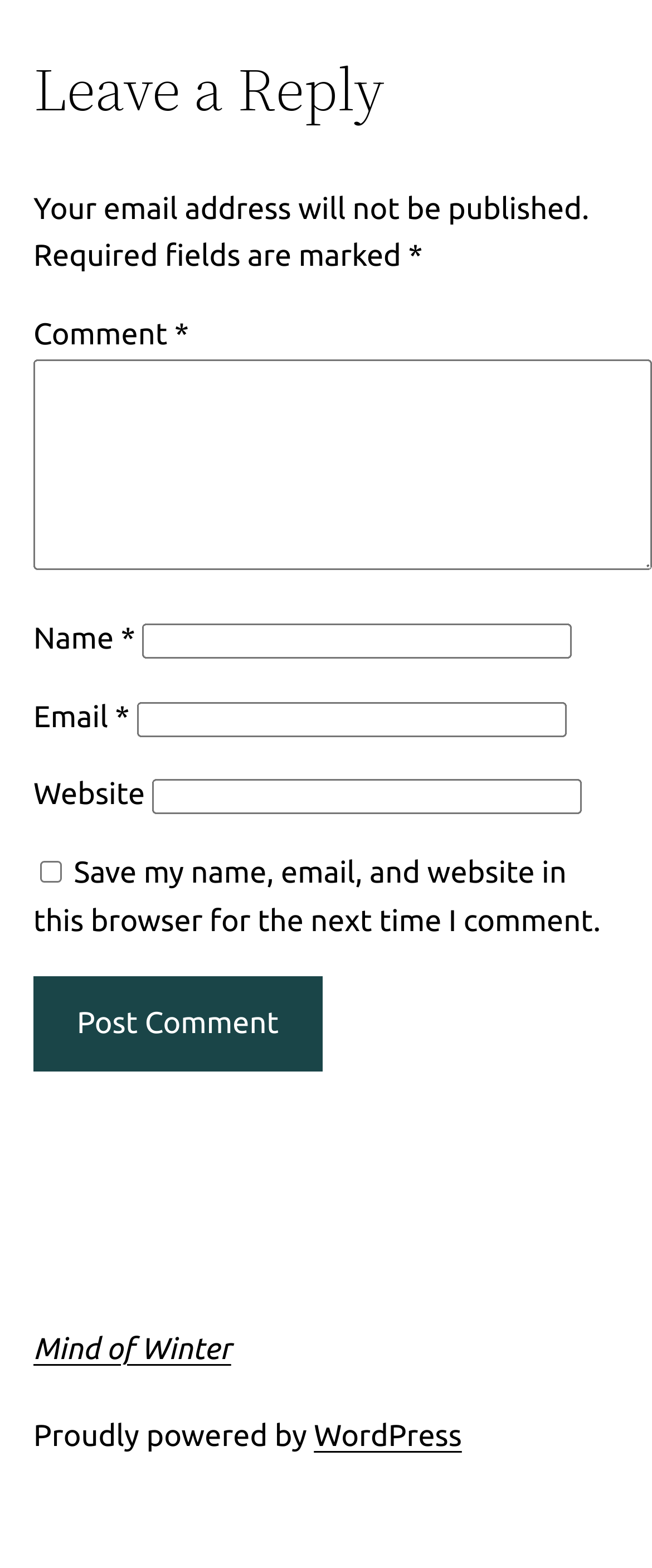Find the bounding box coordinates for the HTML element described in this sentence: "parent_node: Name * name="author"". Provide the coordinates as four float numbers between 0 and 1, in the format [left, top, right, bottom].

[0.218, 0.397, 0.877, 0.42]